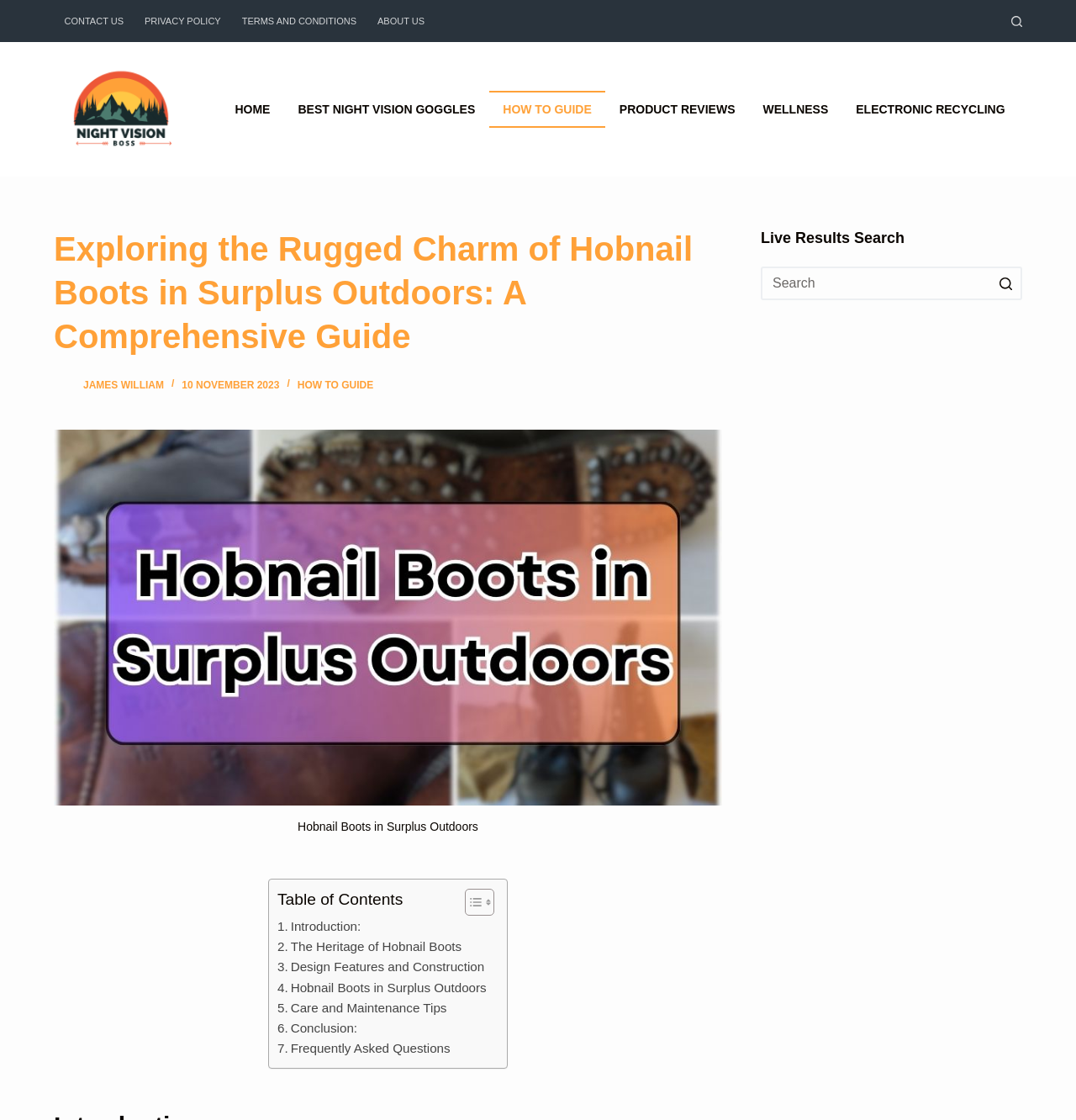Provide a single word or phrase answer to the question: 
How many links are in the table of contents?

7